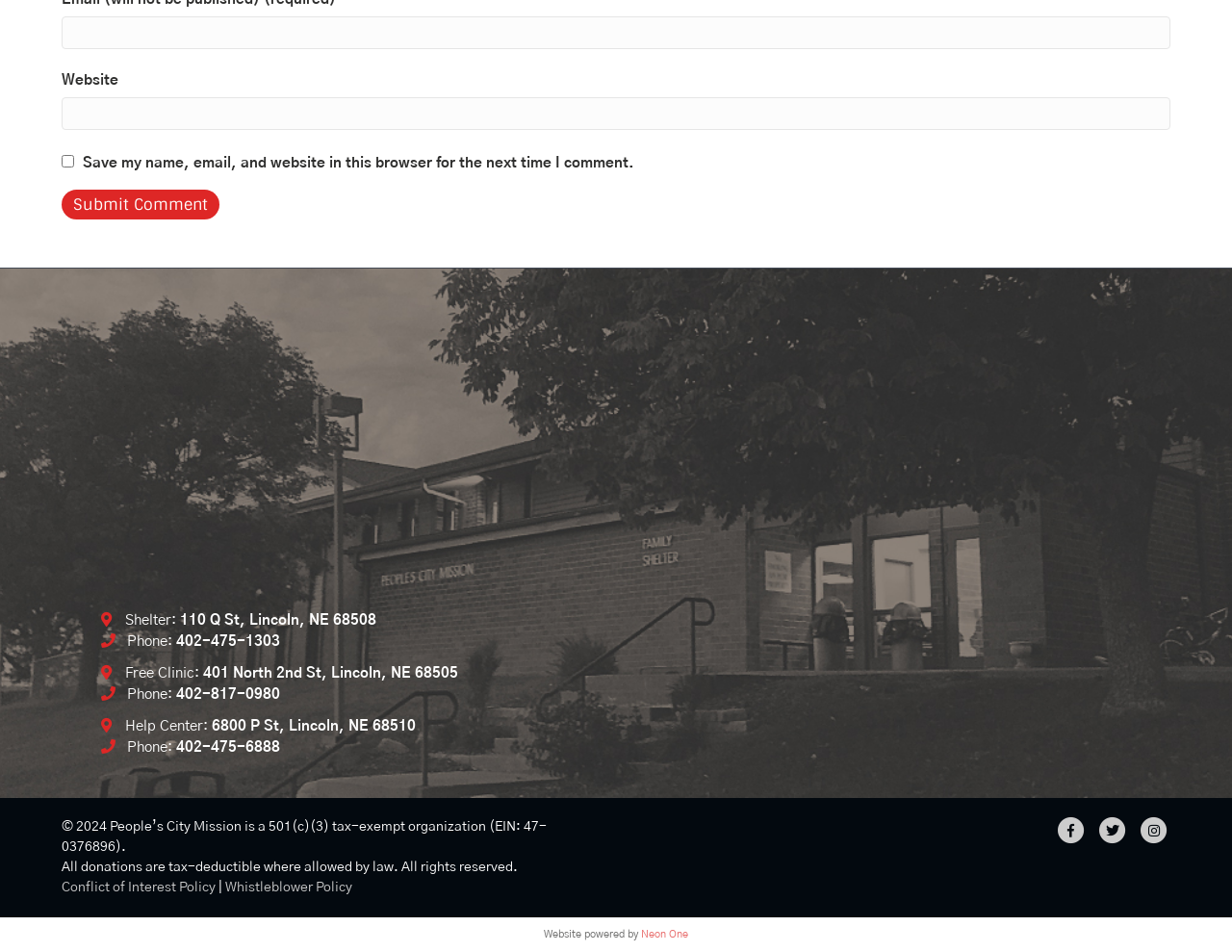Locate the bounding box coordinates of the element to click to perform the following action: 'Visit the website'. The coordinates should be given as four float values between 0 and 1, in the form of [left, top, right, bottom].

[0.146, 0.644, 0.305, 0.659]